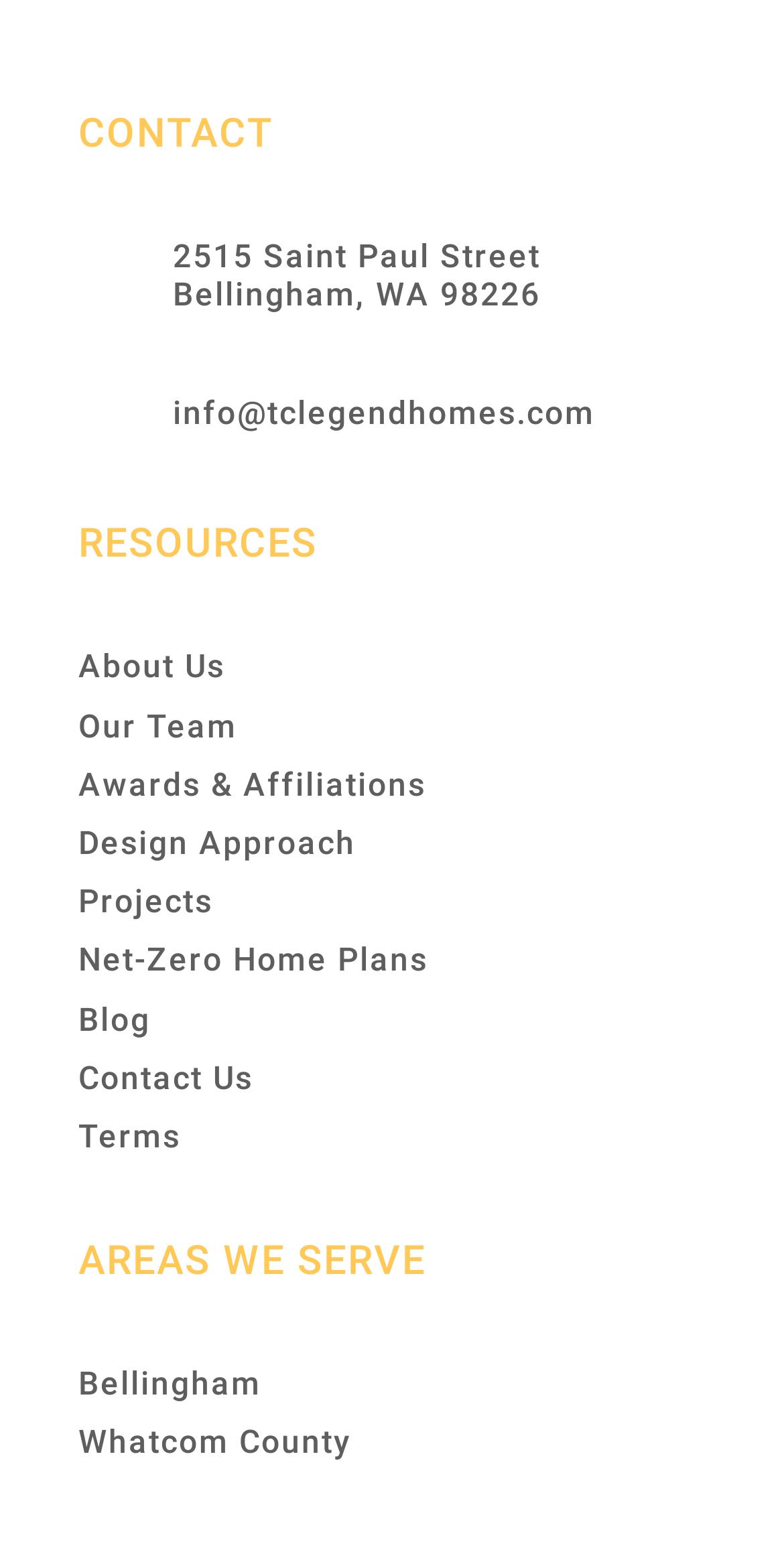Based on the element description "Terms", predict the bounding box coordinates of the UI element.

[0.1, 0.712, 0.231, 0.737]